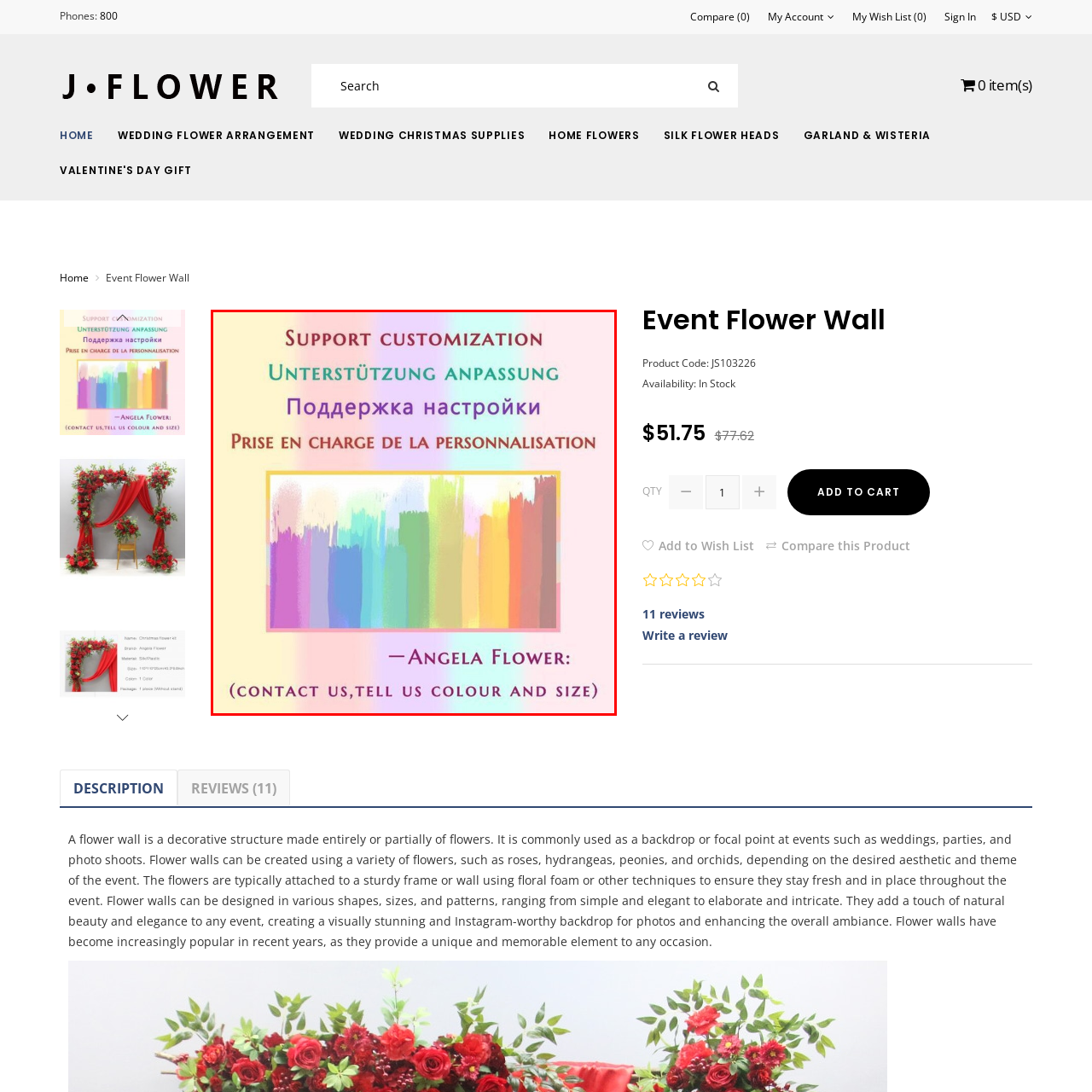Give a detailed caption for the image that is encased within the red bounding box.

The image features a vibrant and colorful background with a soft gradient of pastel hues that transition from blue to pink, orange, and yellow. Overlaying this visually striking design is a multi-lingual announcement about support for customization, presented in four different languages: English, German, Russian, and French. The text conveys important information, urging viewers to reach out for customization options, emphasizing the ability to modify color and size according to their preferences. At the bottom, the name "Angela Flower" is noted, suggesting a connection to personalized floral arrangements or related services. This inviting graphic not only highlights available support but also enhances the aesthetic appeal of the presentation, making it suitable for marketing or informational purposes.